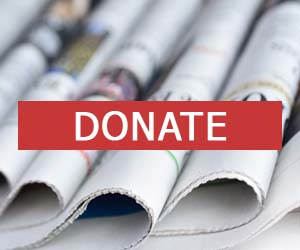Elaborate on the contents of the image in great detail.

The image features a prominent call-to-action button that reads "DONATE," displayed against a backdrop of neatly rolled newspapers. This design emphasizes the importance of supporting journalism and media initiatives, highlighting the role of public contributions in sustaining news organizations. The choice of a bold red color for the button draws attention, encouraging viewers to participate in supporting the cause represented by the publication, which aims to empower community engagement and address current issues, as seen in the context of discussions around significant events affecting society.